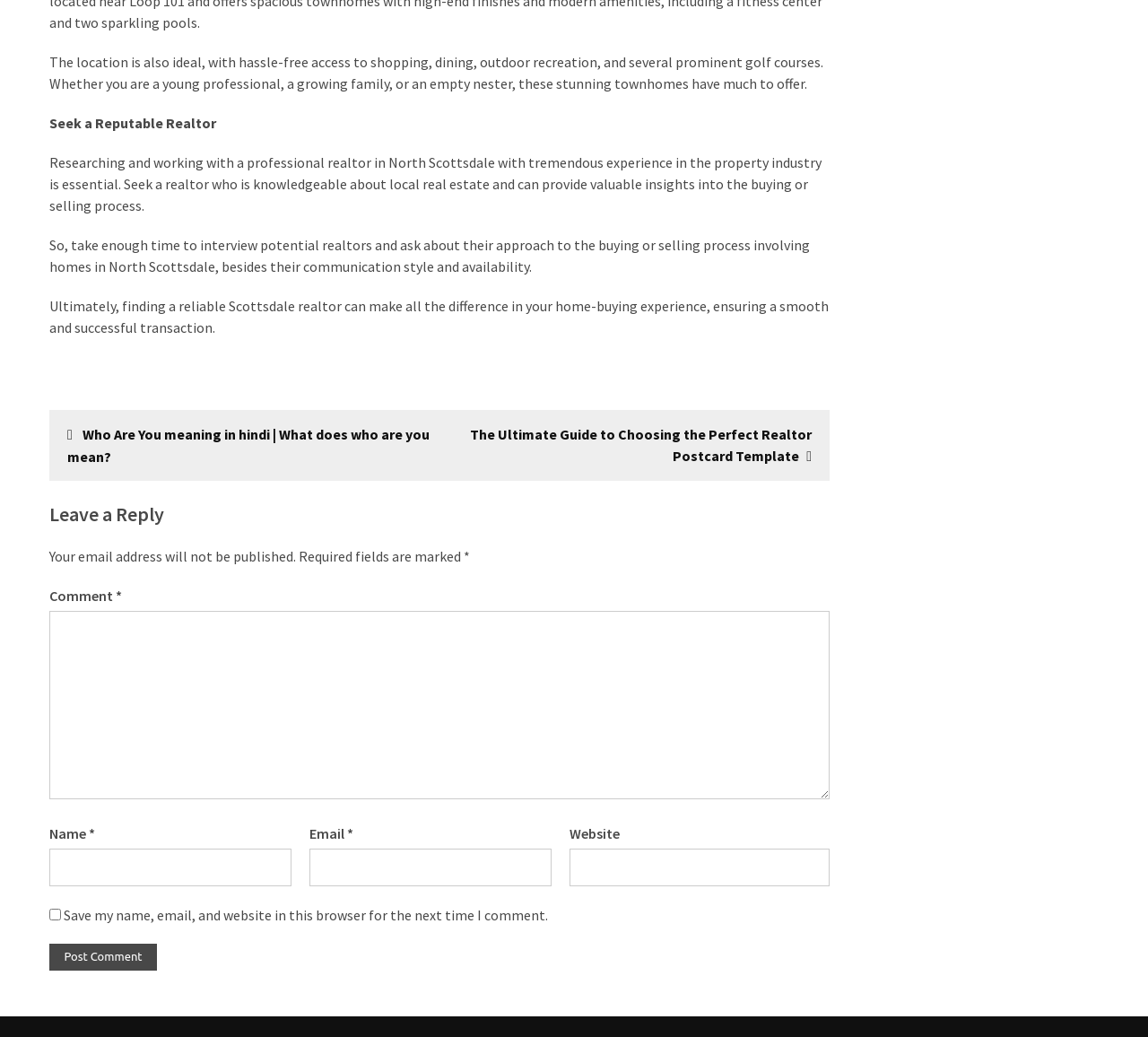What is the location mentioned in the static text?
From the details in the image, provide a complete and detailed answer to the question.

I found the answer by reading the static text that mentions 'North Scottsdale' as a location, specifically in the context of seeking a realtor and buying or selling homes.